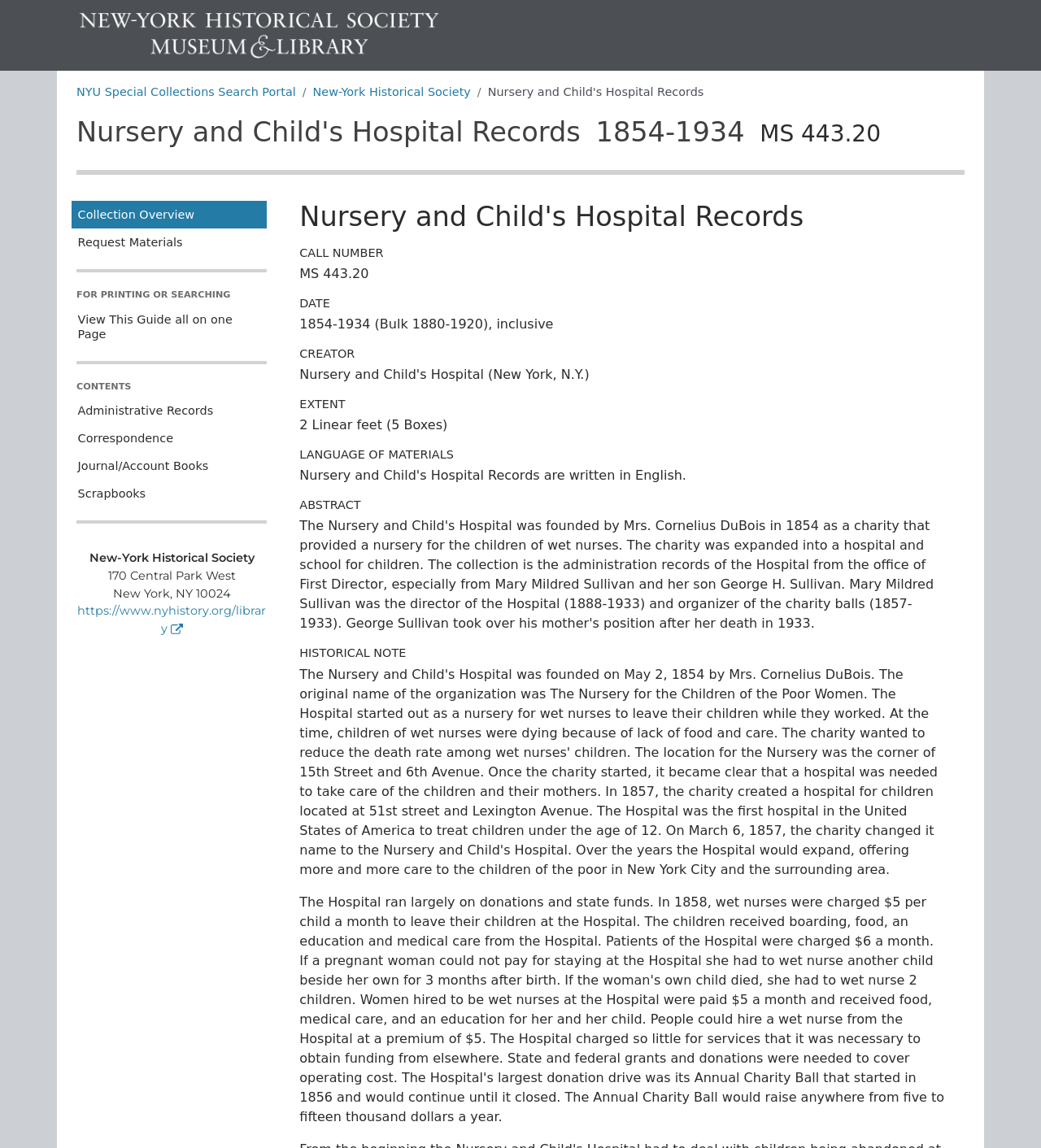Create a detailed description of the webpage's content and layout.

The webpage is about the Nursery and Child's Hospital Records, a collection held at the New-York Historical Society. At the top left, there is a link to the New-York Historical Society, accompanied by an image of the society's logo. Next to it, there is a navigation breadcrumb. 

Below the breadcrumb, there is a prominent link to the collection's title, "Nursery and Child's Hospital Records 1854-1934 MS 443.20". On the left side, there is a complementary section that contains a main navigation menu for the collection. The menu has links to "Collection Overview", "Request Materials", and other related pages.

To the right of the navigation menu, there is a section with several headings, including "CALL NUMBER", "DATE", "CREATOR", "EXTENT", "LANGUAGE OF MATERIALS", "ABSTRACT", and "HISTORICAL NOTE". Each heading is followed by a brief description or information related to the collection. For example, the "DATE" section indicates that the collection spans from 1854 to 1934, with the bulk of the materials dating from 1880 to 1920.

At the bottom of the page, there is a section with links to different parts of the collection, such as "Administrative Records", "Correspondence", "Journal/Account Books", and "Scrapbooks". There is also a section with the New-York Historical Society's address and a link to its website.